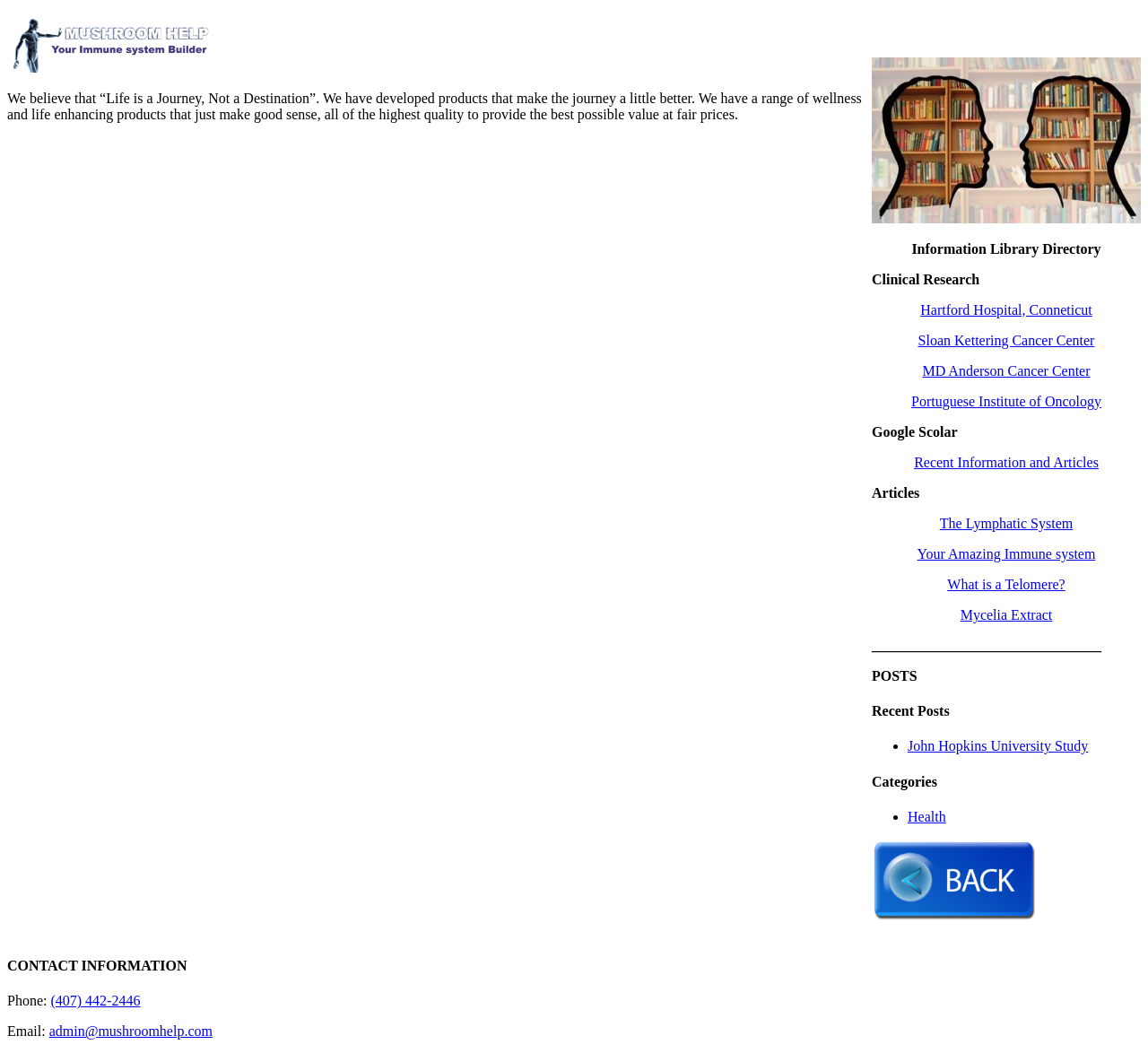Locate the bounding box coordinates of the clickable area needed to fulfill the instruction: "Click on Hartford Hospital, Conneticut link".

[0.802, 0.284, 0.951, 0.299]